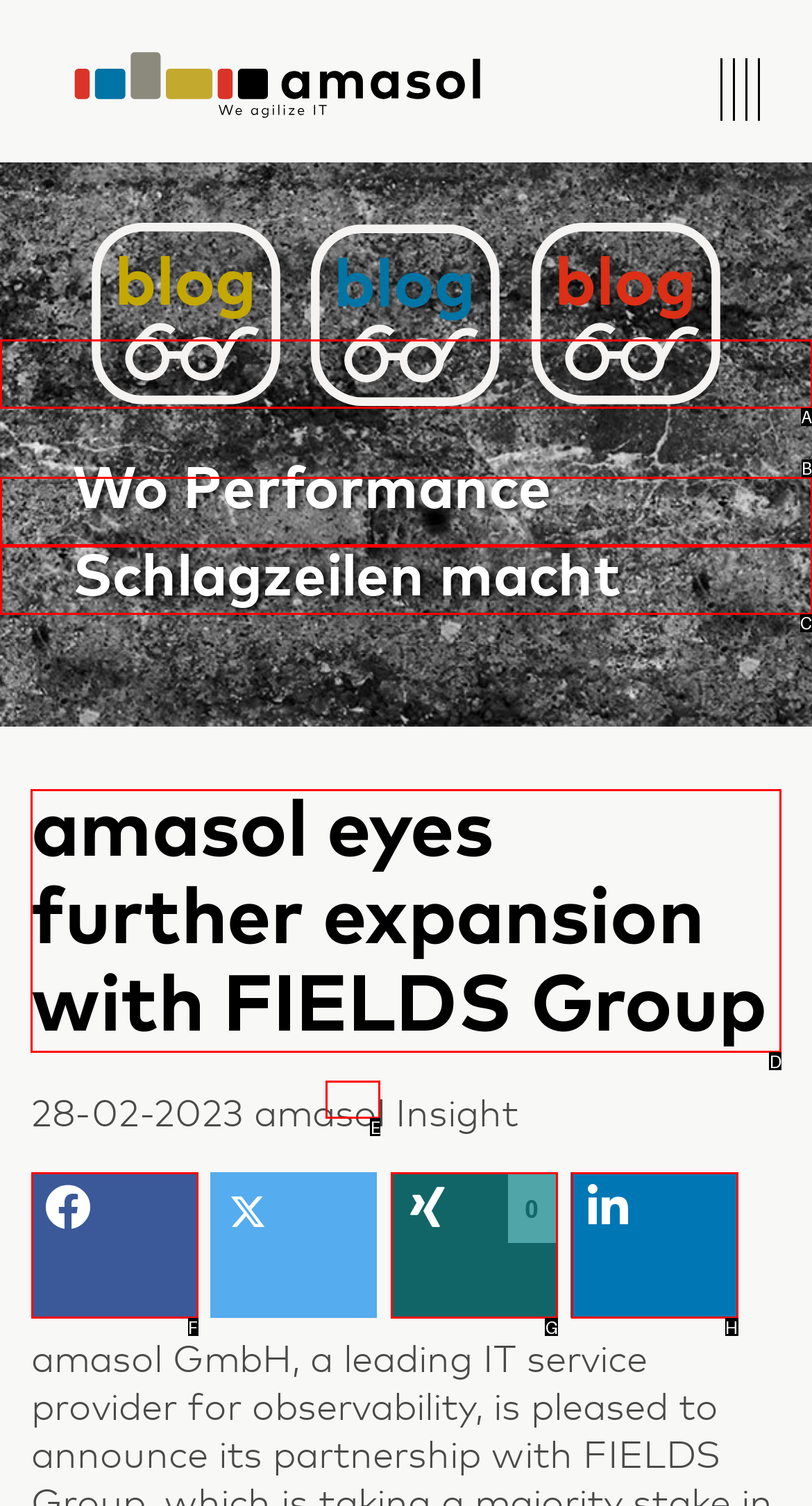Identify the HTML element you need to click to achieve the task: Read the latest news. Respond with the corresponding letter of the option.

D